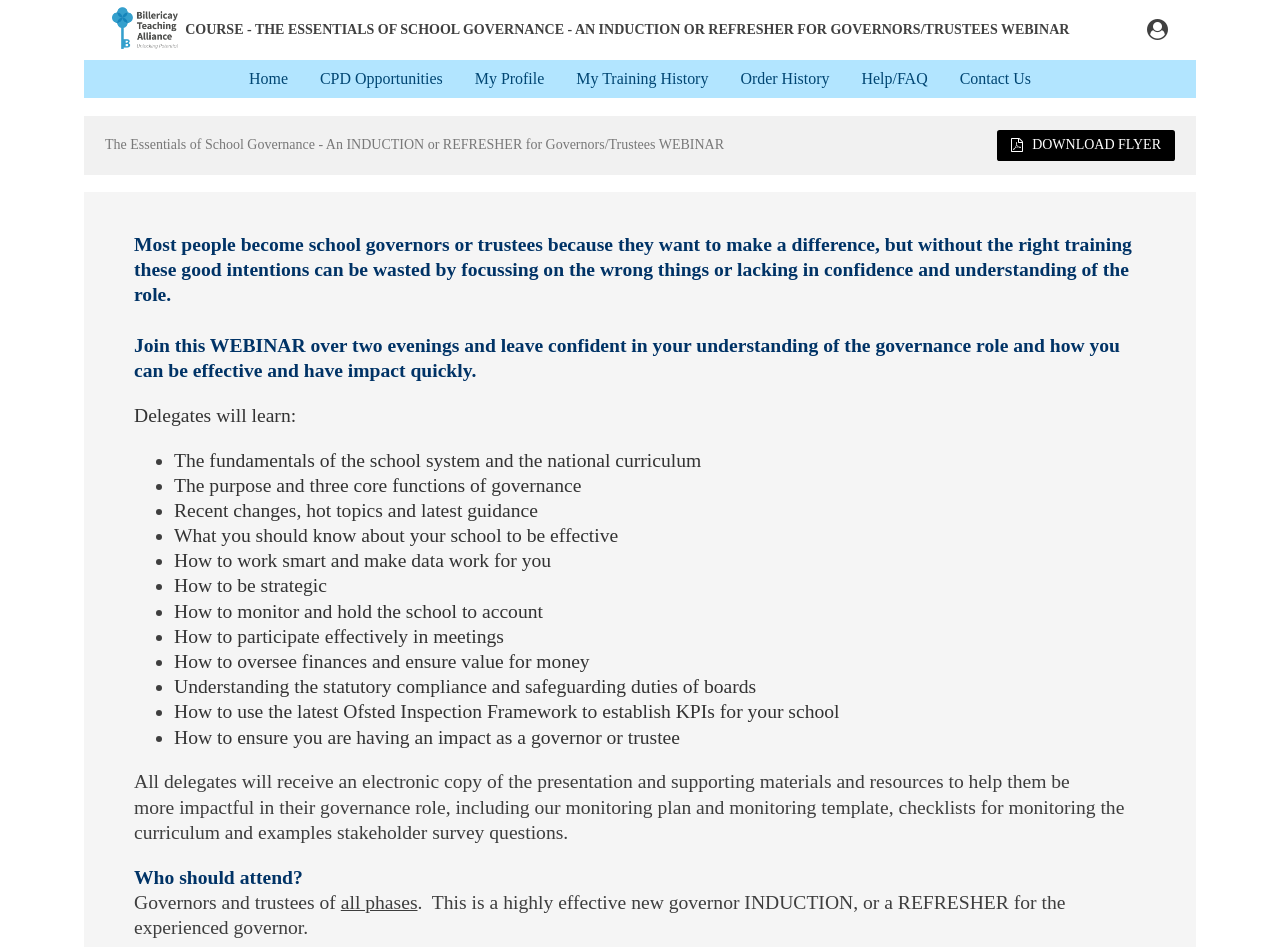Pinpoint the bounding box coordinates of the element that must be clicked to accomplish the following instruction: "Click the Billericay Teaching School Alliance Logo". The coordinates should be in the format of four float numbers between 0 and 1, i.e., [left, top, right, bottom].

[0.088, 0.007, 0.139, 0.056]